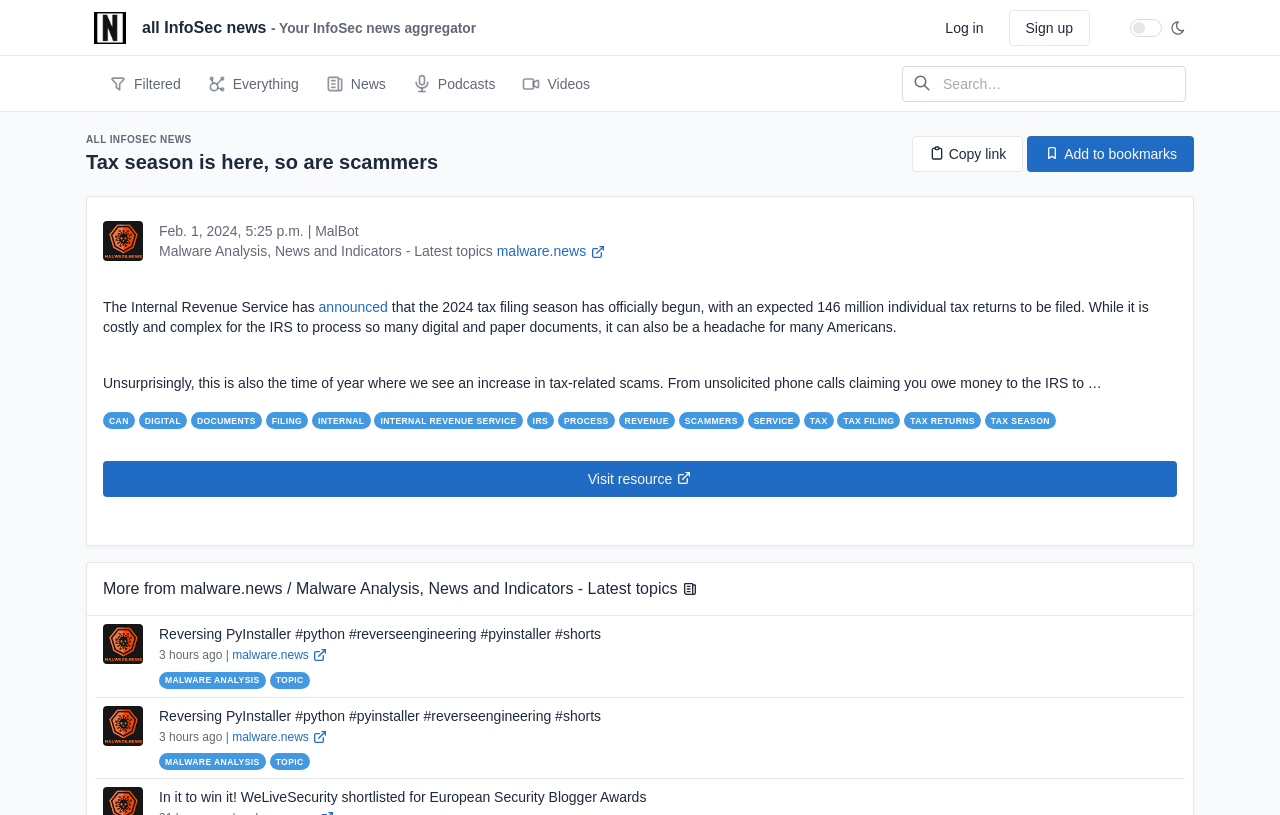Please locate the bounding box coordinates of the element that should be clicked to achieve the given instruction: "Read the article about tax season and scammers".

[0.067, 0.182, 0.7, 0.216]